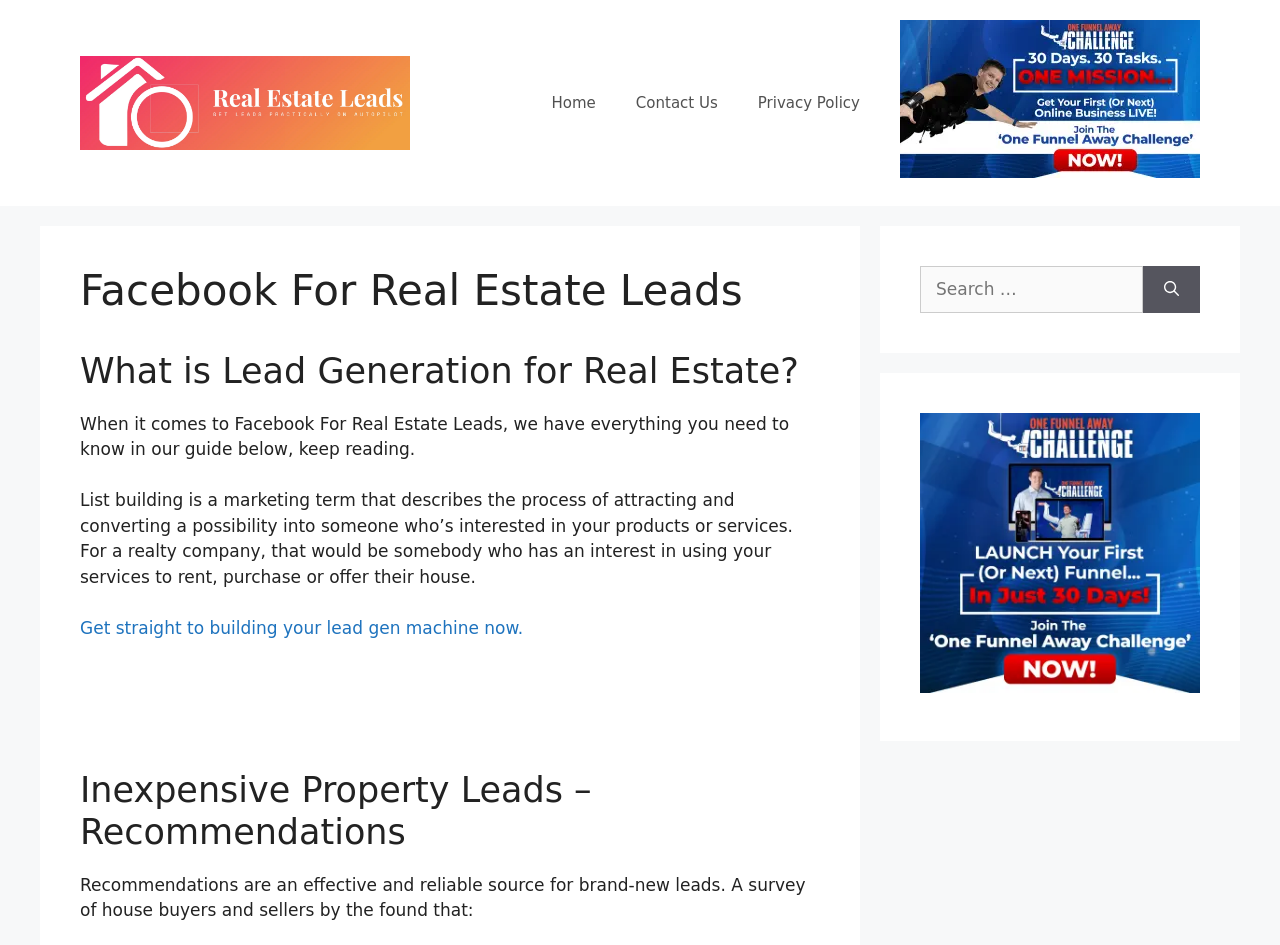What is the function of the search box?
Using the image, provide a detailed and thorough answer to the question.

The search box is likely intended for users to search for specific content or keywords within the webpage, as indicated by the label 'Search for:' and the presence of a search button.